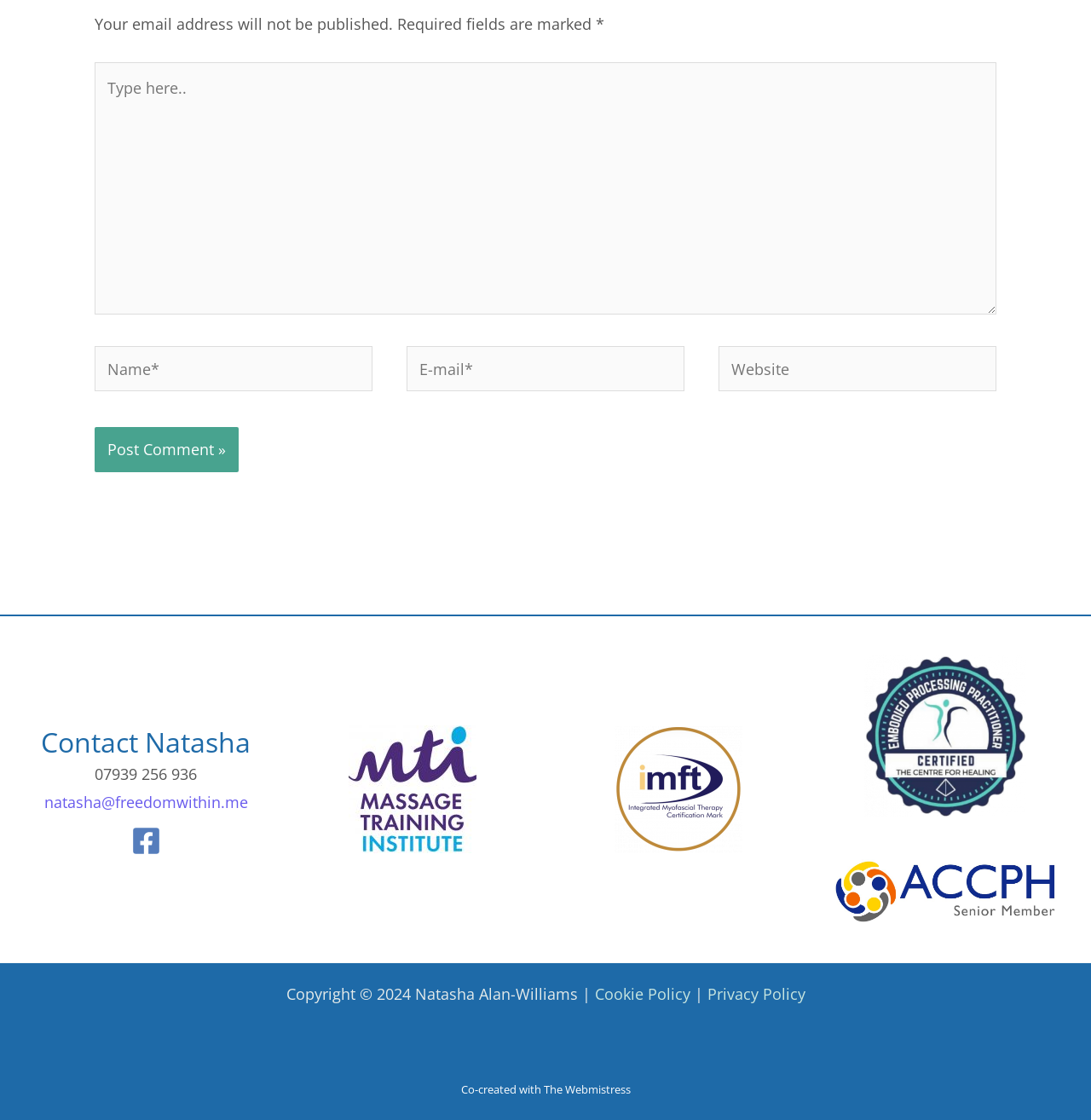Provide a brief response to the question below using one word or phrase:
How many textboxes are there?

4